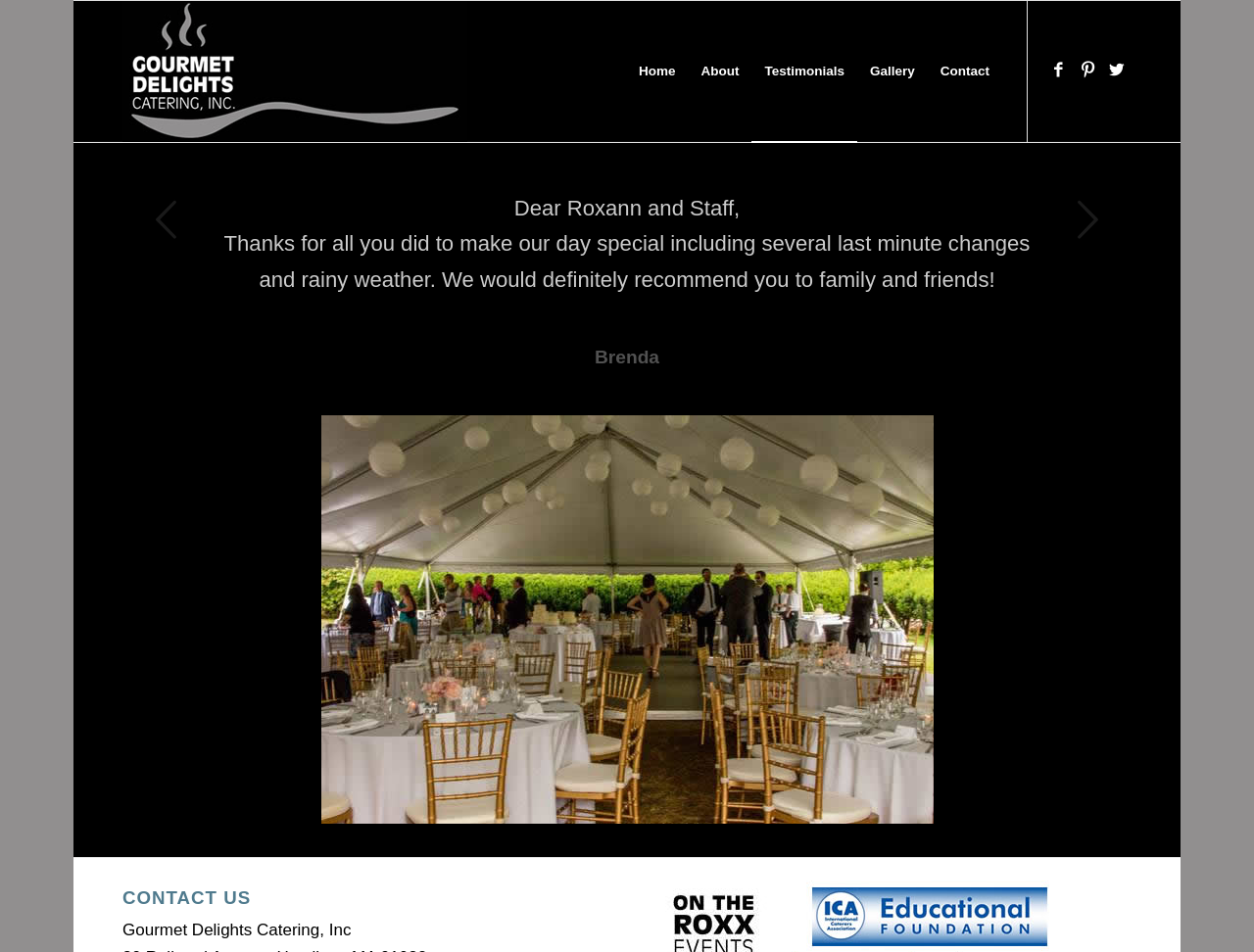Locate the bounding box coordinates for the element described below: "alt="Gourmet Delights Catering"". The coordinates must be four float values between 0 and 1, formatted as [left, top, right, bottom].

[0.098, 0.001, 0.373, 0.149]